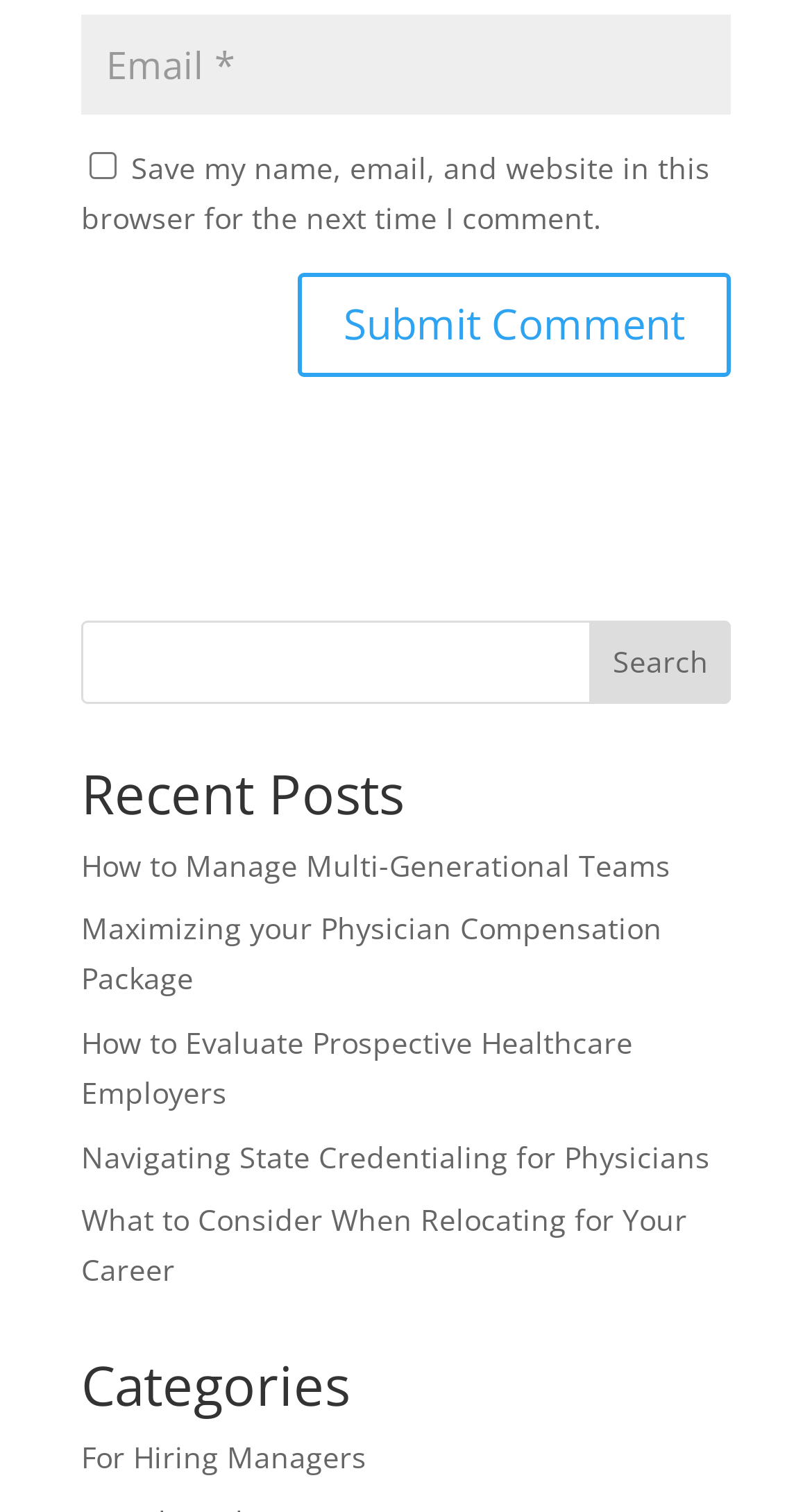Determine the bounding box coordinates for the region that must be clicked to execute the following instruction: "Check the save comment checkbox".

[0.11, 0.1, 0.144, 0.118]